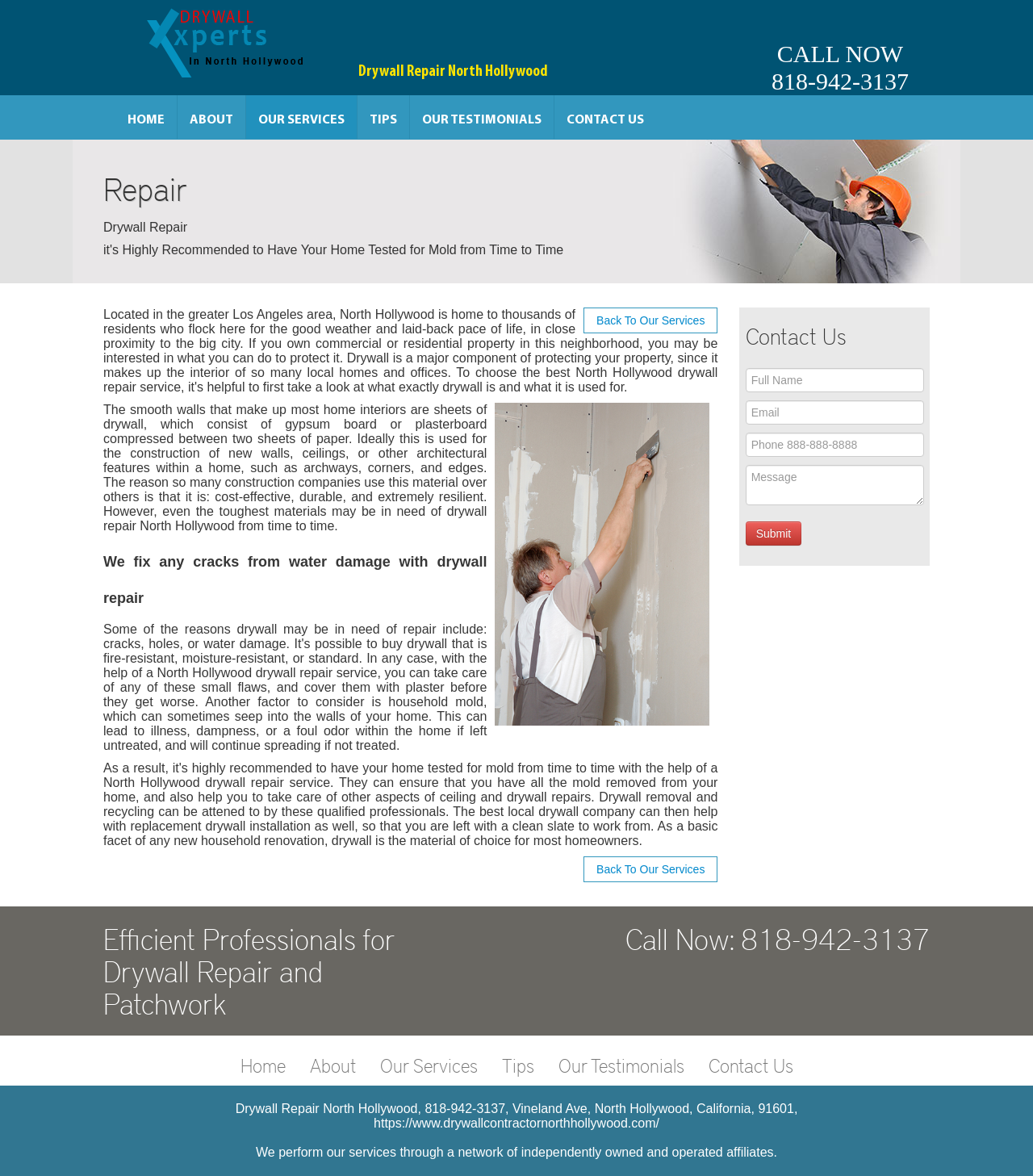Find the bounding box coordinates for the area you need to click to carry out the instruction: "Fill in the 'Full Name' textbox". The coordinates should be four float numbers between 0 and 1, indicated as [left, top, right, bottom].

[0.722, 0.313, 0.894, 0.334]